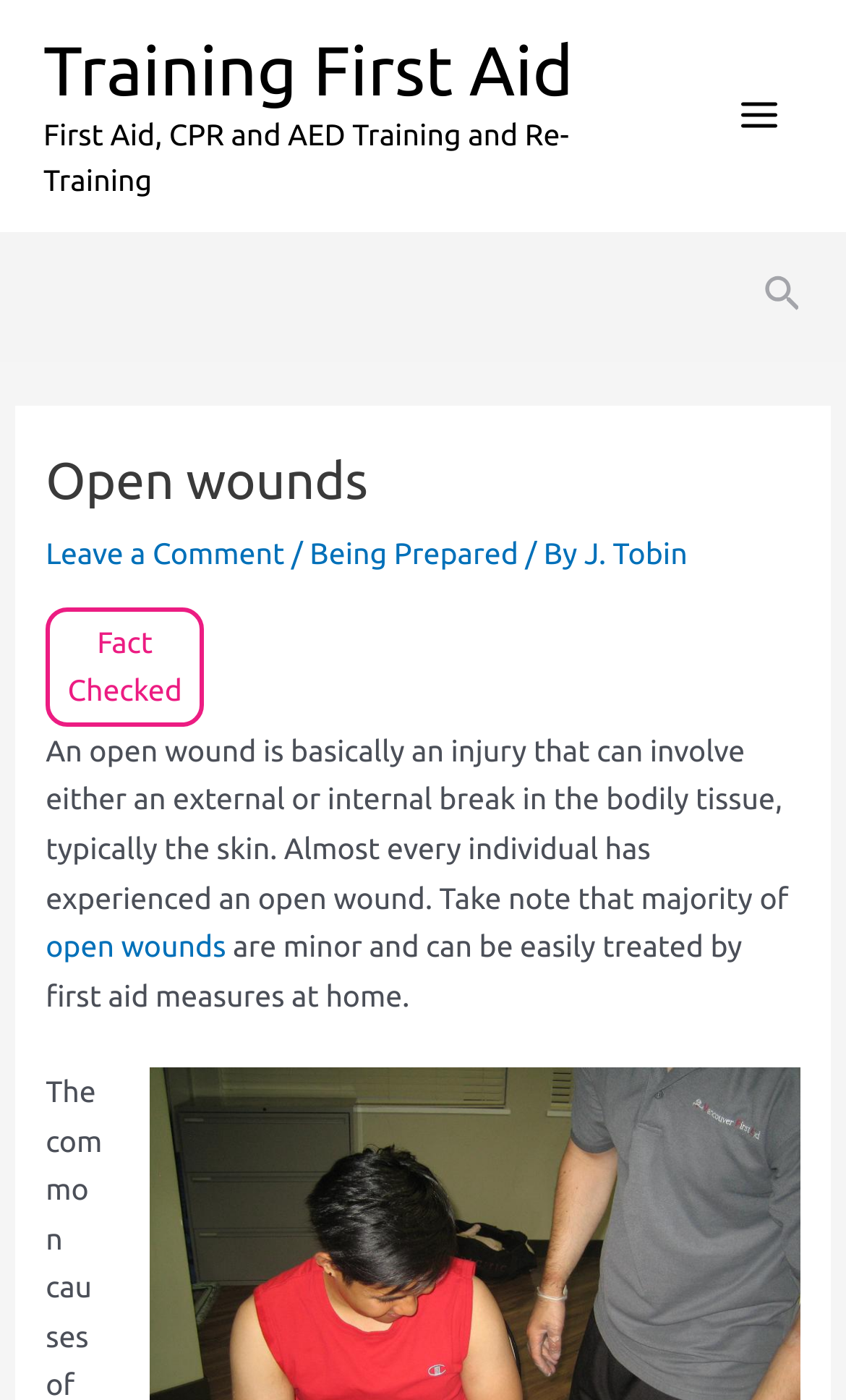Locate the bounding box coordinates of the UI element described by: "Search". The bounding box coordinates should consist of four float numbers between 0 and 1, i.e., [left, top, right, bottom].

[0.902, 0.192, 0.949, 0.232]